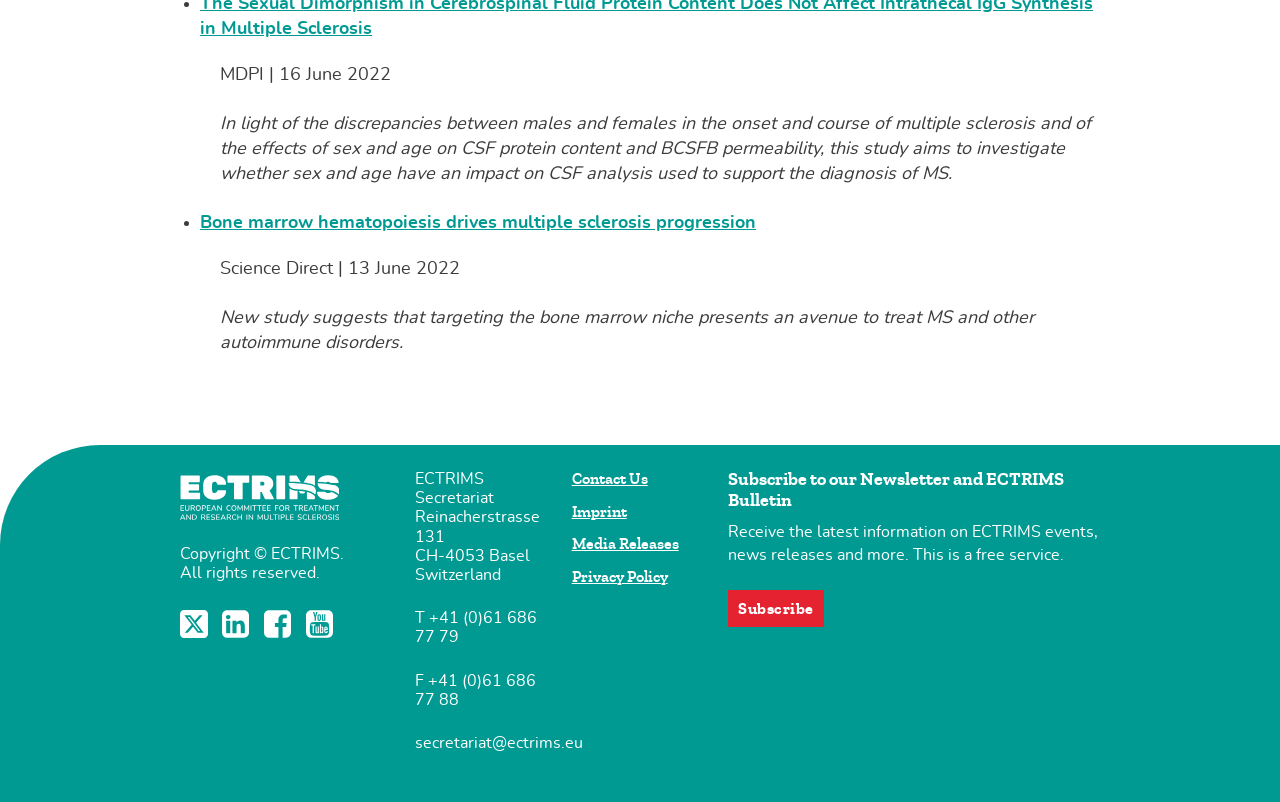With reference to the screenshot, provide a detailed response to the question below:
What is the address of ECTRIMS Secretariat?

The address can be found in the 'Address' section of the webpage, which lists the address as 'Reinacherstrasse 131, CH-4053 Basel, Switzerland'.